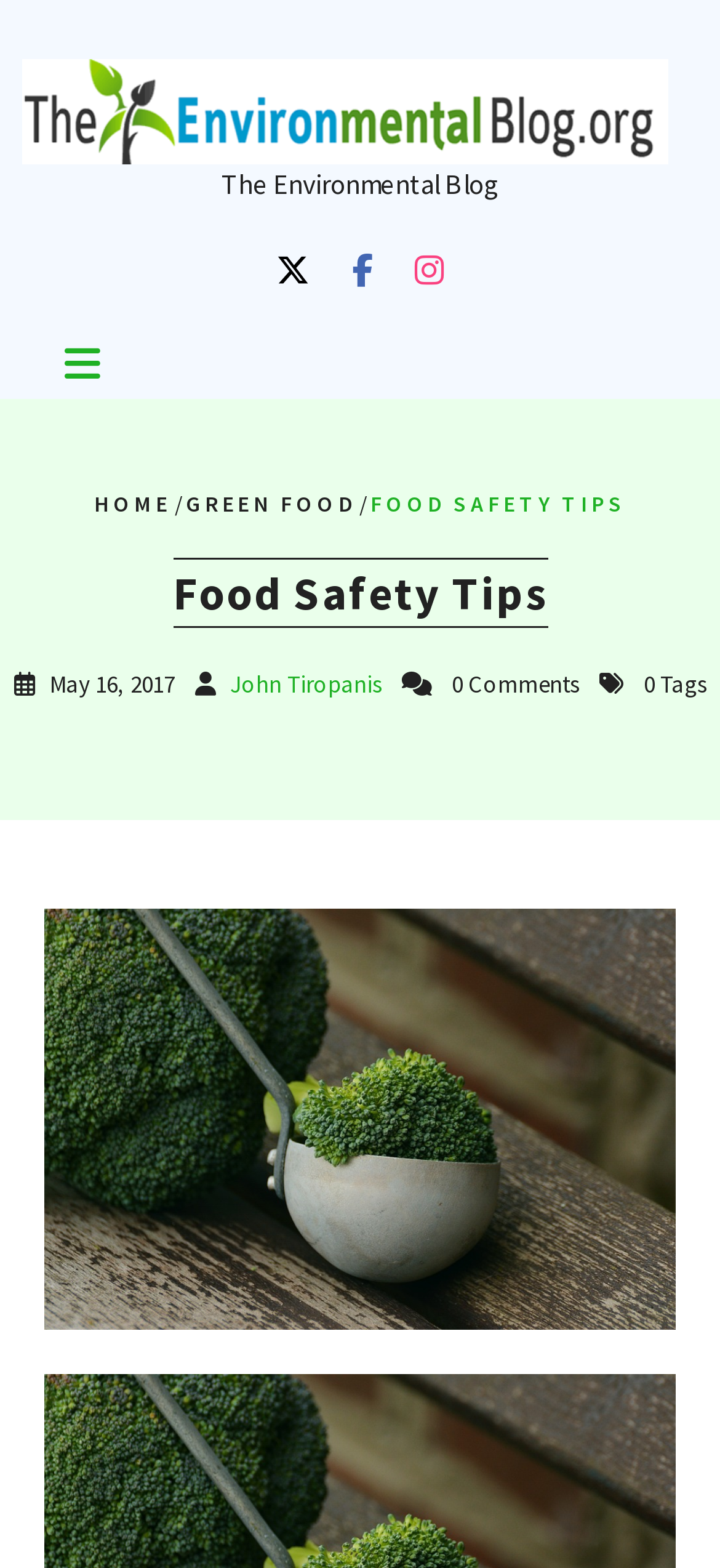Who is the author of the article?
Answer the question with a single word or phrase by looking at the picture.

John Tiropanis